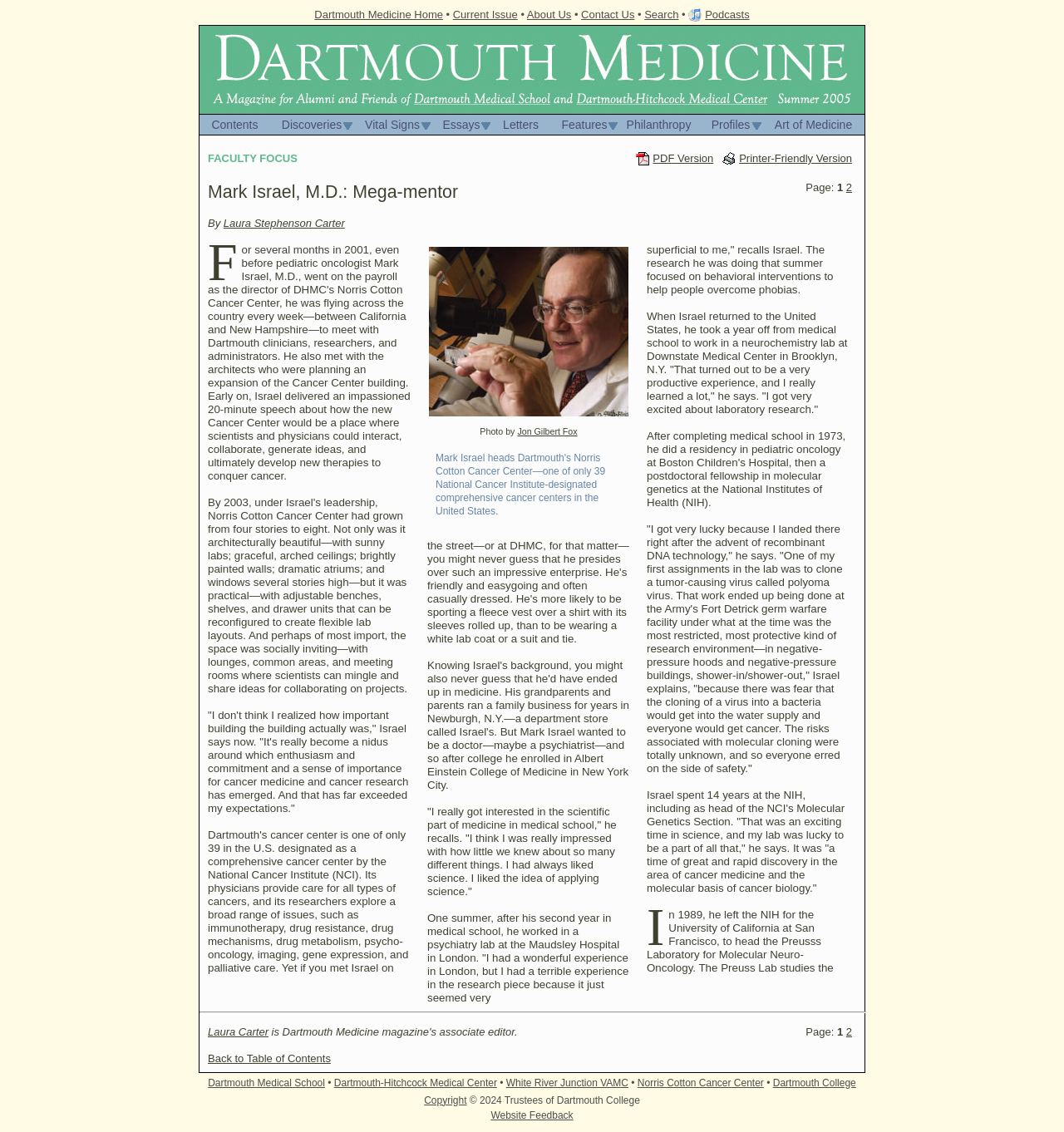Please determine the bounding box coordinates for the UI element described as: "White River Junction VAMC".

[0.476, 0.951, 0.591, 0.961]